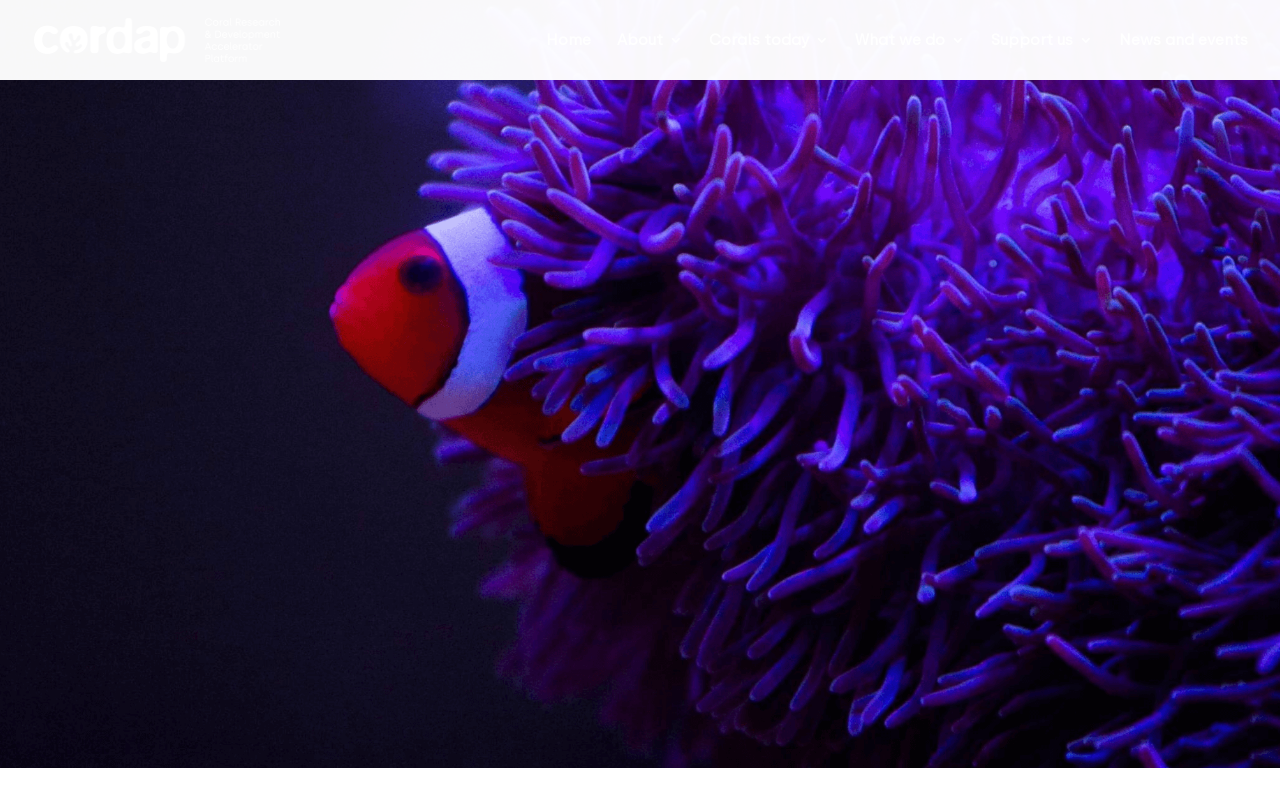What is the logo of the organization?
From the screenshot, provide a brief answer in one word or phrase.

CORDAP